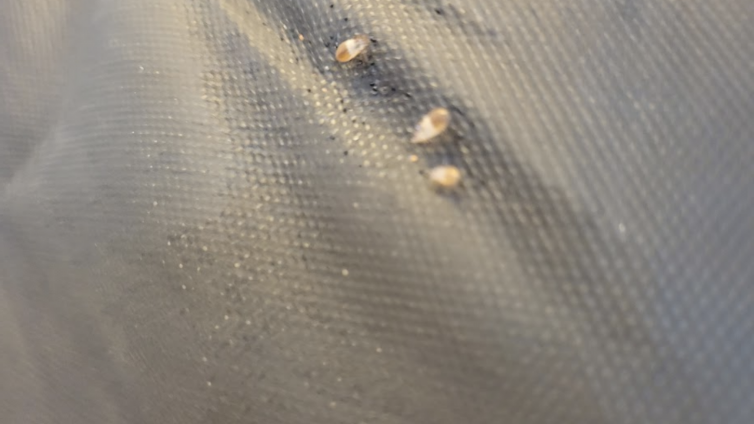What should be done if dried bed bug eggs are found?
Answer the question with just one word or phrase using the image.

Take immediate action